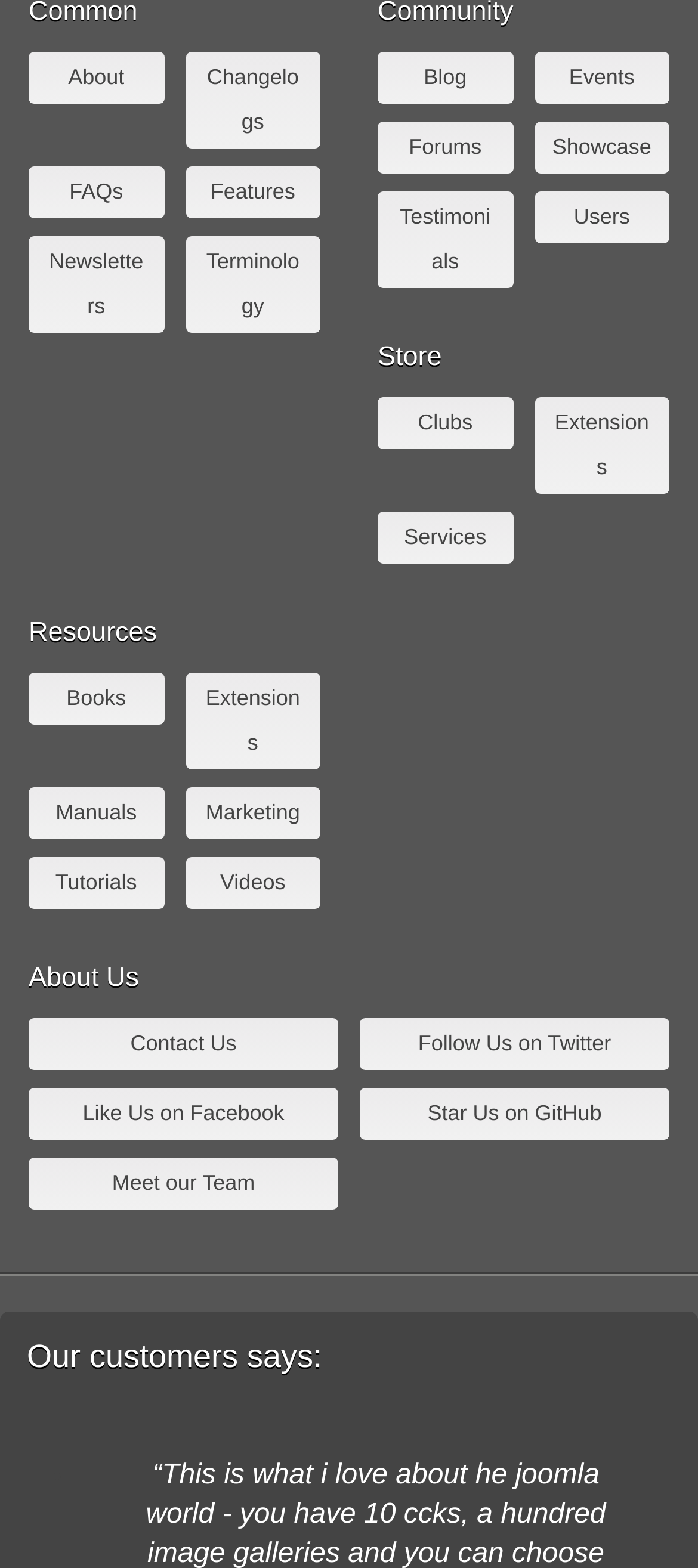Specify the bounding box coordinates of the region I need to click to perform the following instruction: "read the latest news". The coordinates must be four float numbers in the range of 0 to 1, i.e., [left, top, right, bottom].

[0.541, 0.033, 0.735, 0.066]